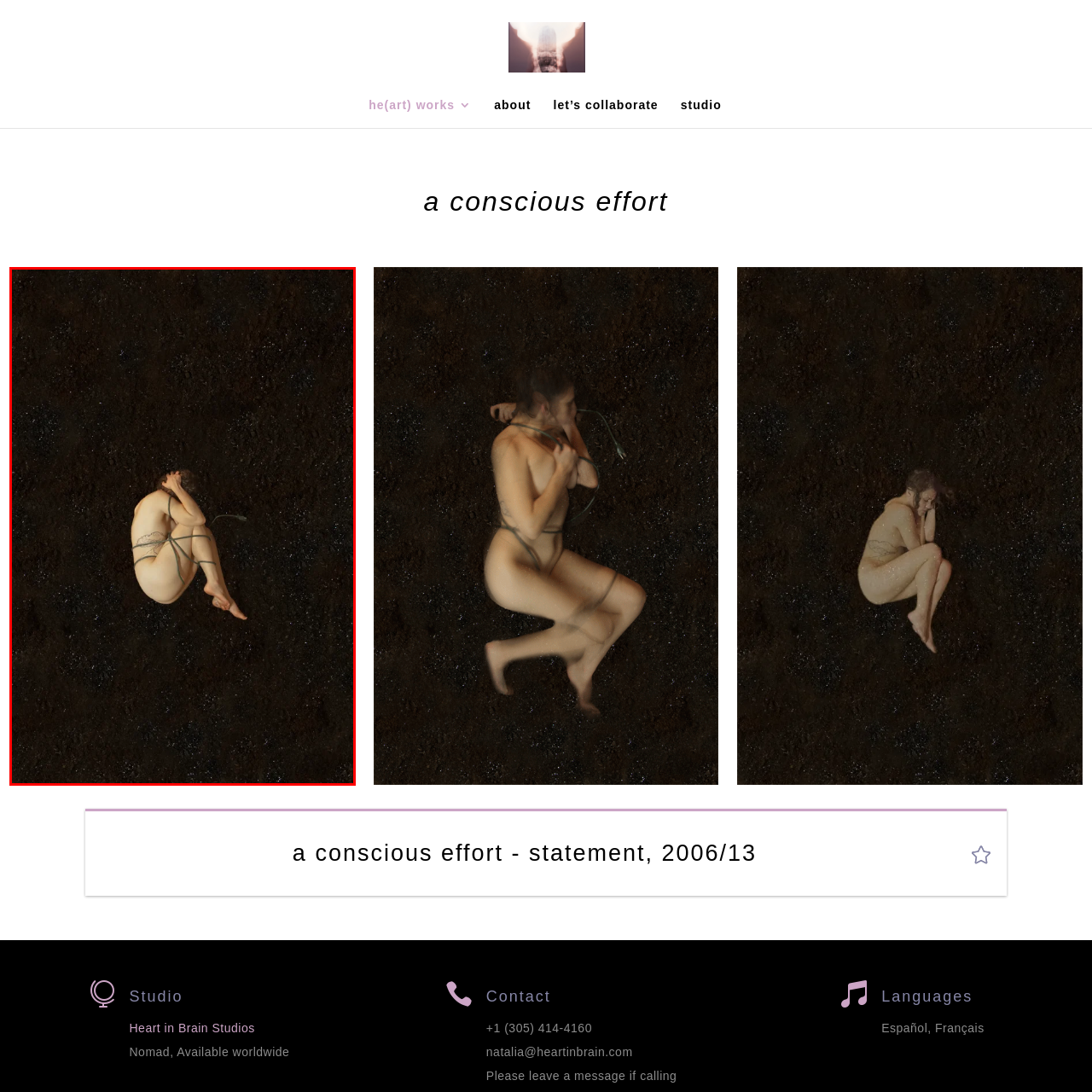Give an in-depth description of the image within the red border.

The image depicts a solitary figure curled into a fetal position against a dark, textured background that evokes a sense of vastness and depth. The figure, partially illuminated, reveals soft skin tones contrasted starkly with the rich, earthy backdrop. Delicate, restrained ropes wrap around the figure, symbolizing themes of vulnerability and entrapment. This visual composition invites contemplation on the balance between confinement and comfort, suggesting an introspective moment of reflection amidst the weight of existence. The overall aesthetic resonates with a sense of quiet despair, invoking a dialogue about human emotions and the complexities of life.